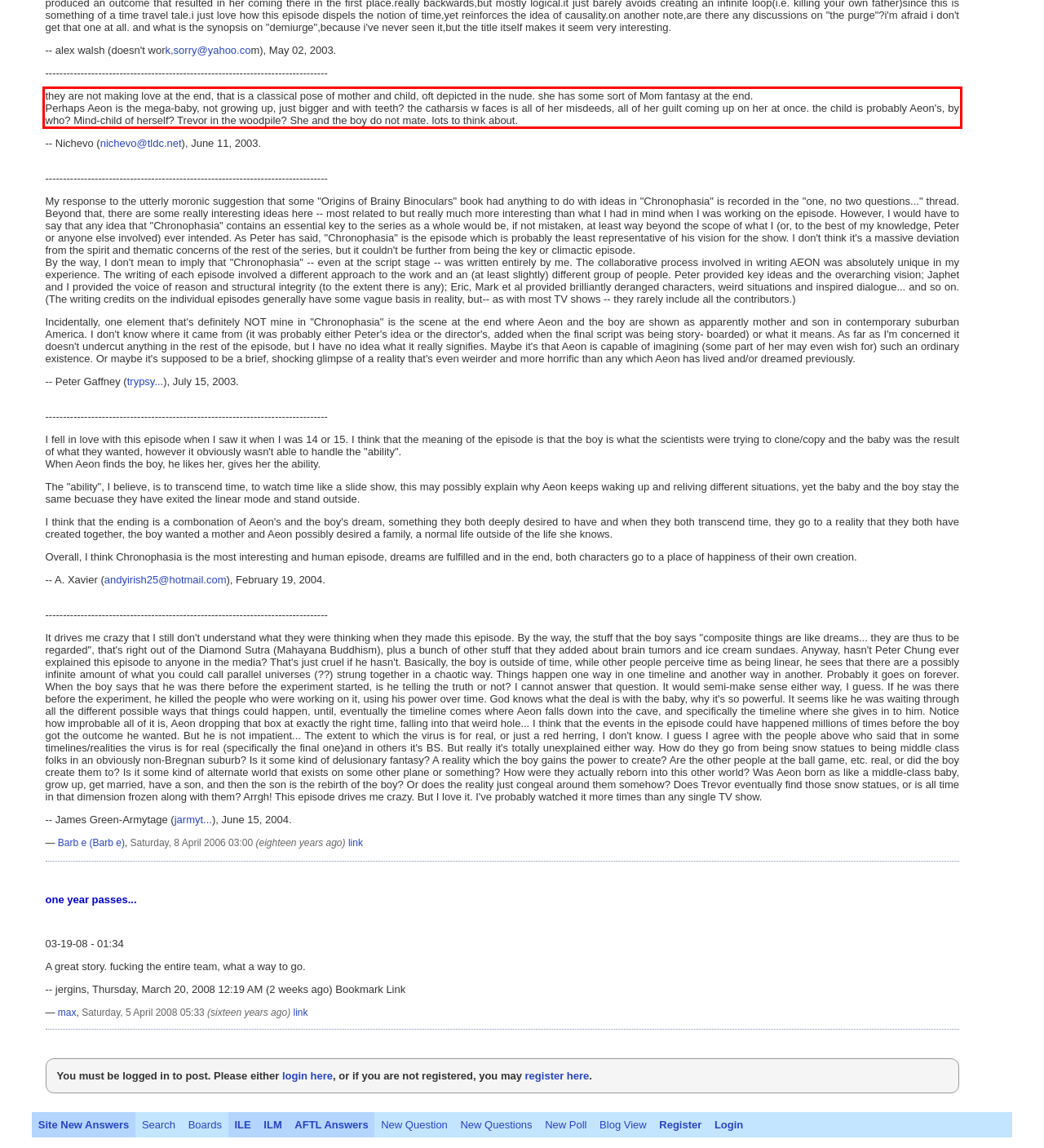Please examine the webpage screenshot and extract the text within the red bounding box using OCR.

they are not making love at the end, that is a classical pose of mother and child, oft depicted in the nude. she has some sort of Mom fantasy at the end. Perhaps Aeon is the mega-baby, not growing up, just bigger and with teeth? the catharsis w faces is all of her misdeeds, all of her guilt coming up on her at once. the child is probably Aeon's, by who? Mind-child of herself? Trevor in the woodpile? She and the boy do not mate. lots to think about.